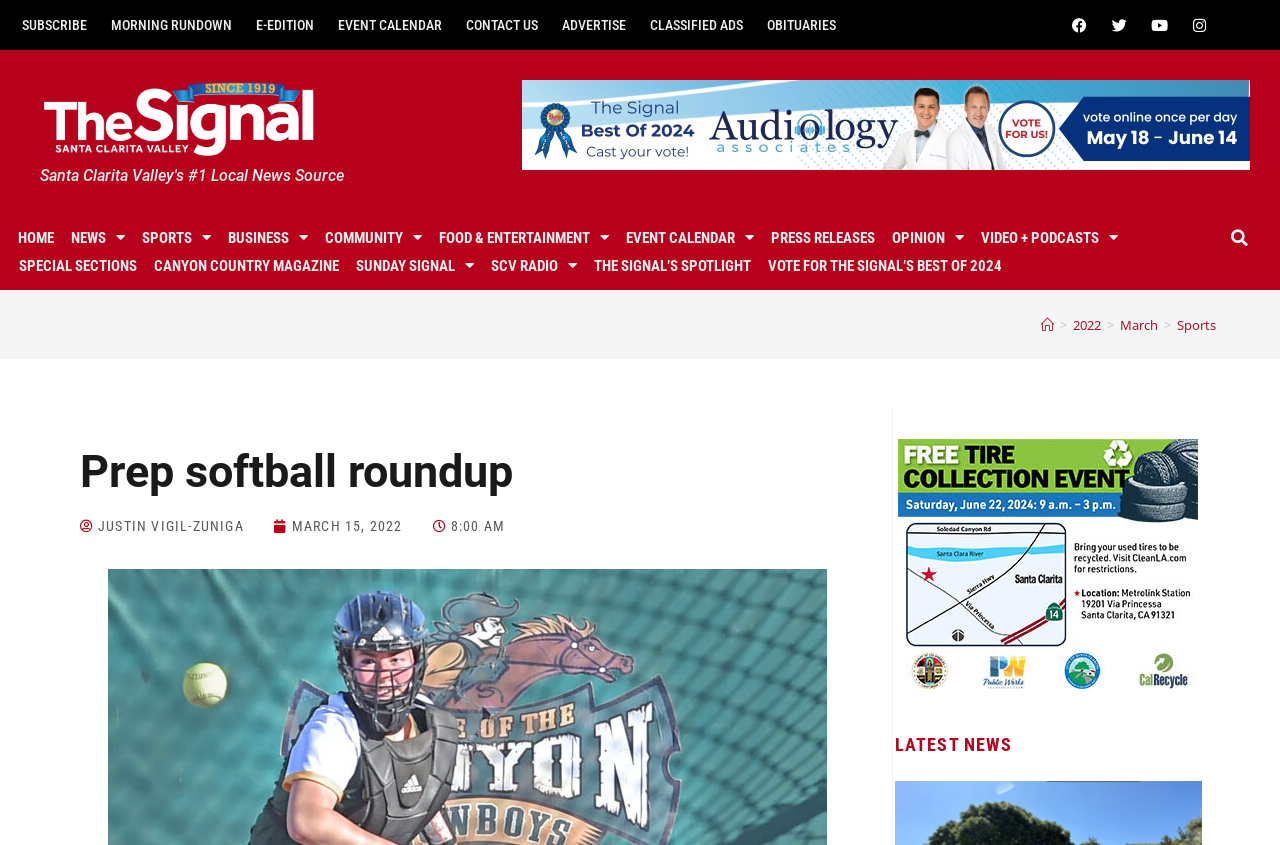Identify the bounding box coordinates of the region that should be clicked to execute the following instruction: "Enter your name".

None